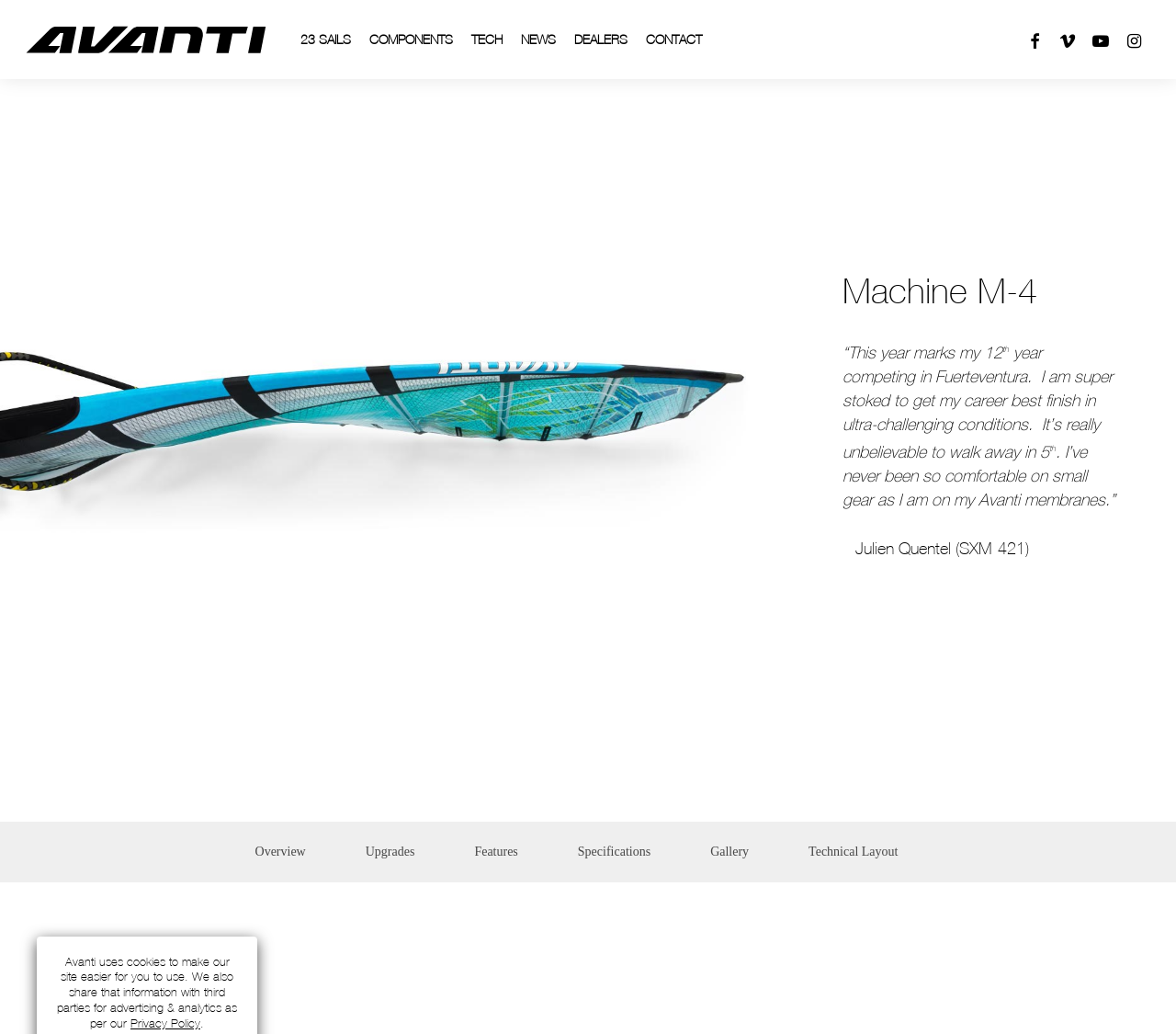Use a single word or phrase to answer the following:
How many links are in the top navigation bar?

7